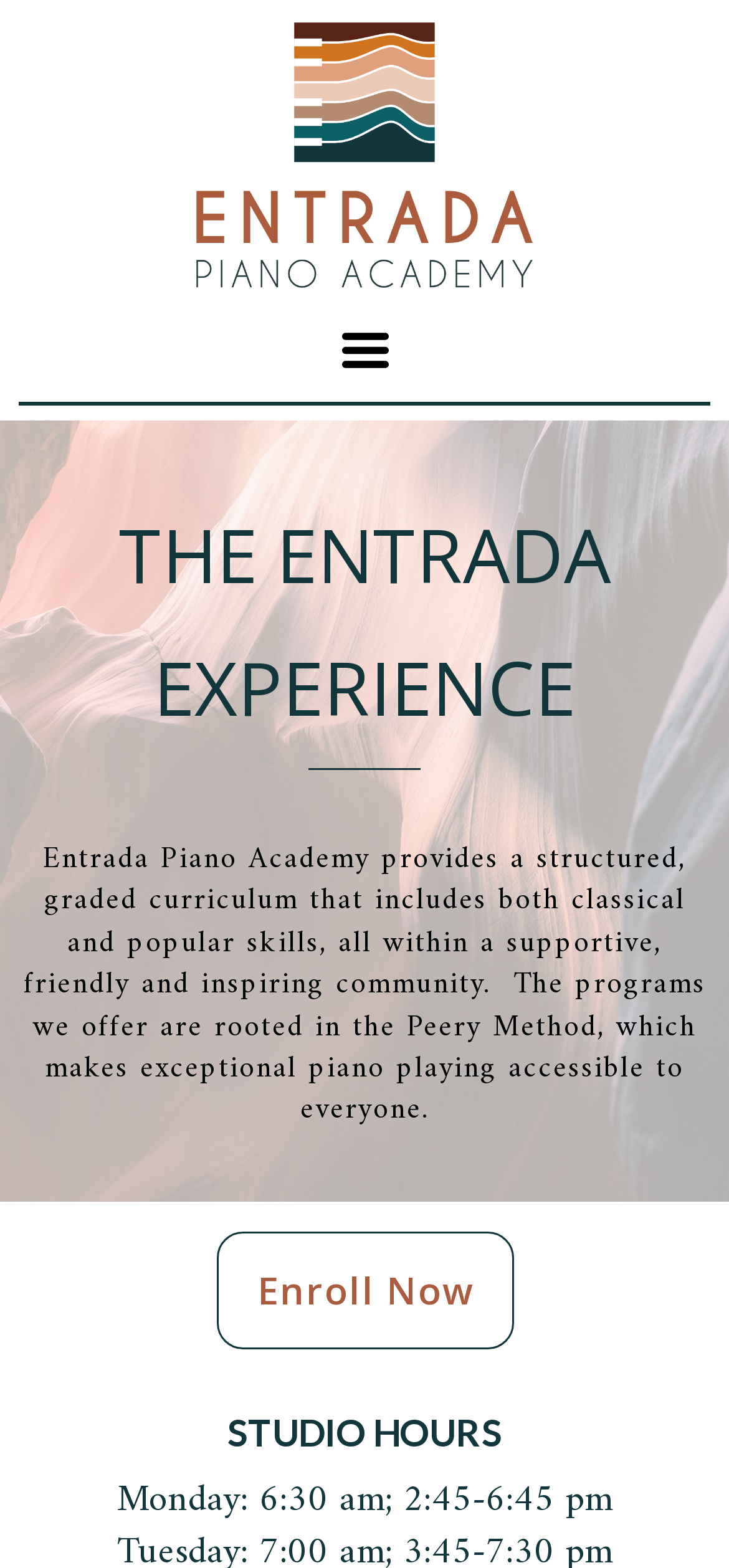Respond to the question below with a concise word or phrase:
What are the studio hours on Monday?

6:30 am; 2:45-6:45 pm